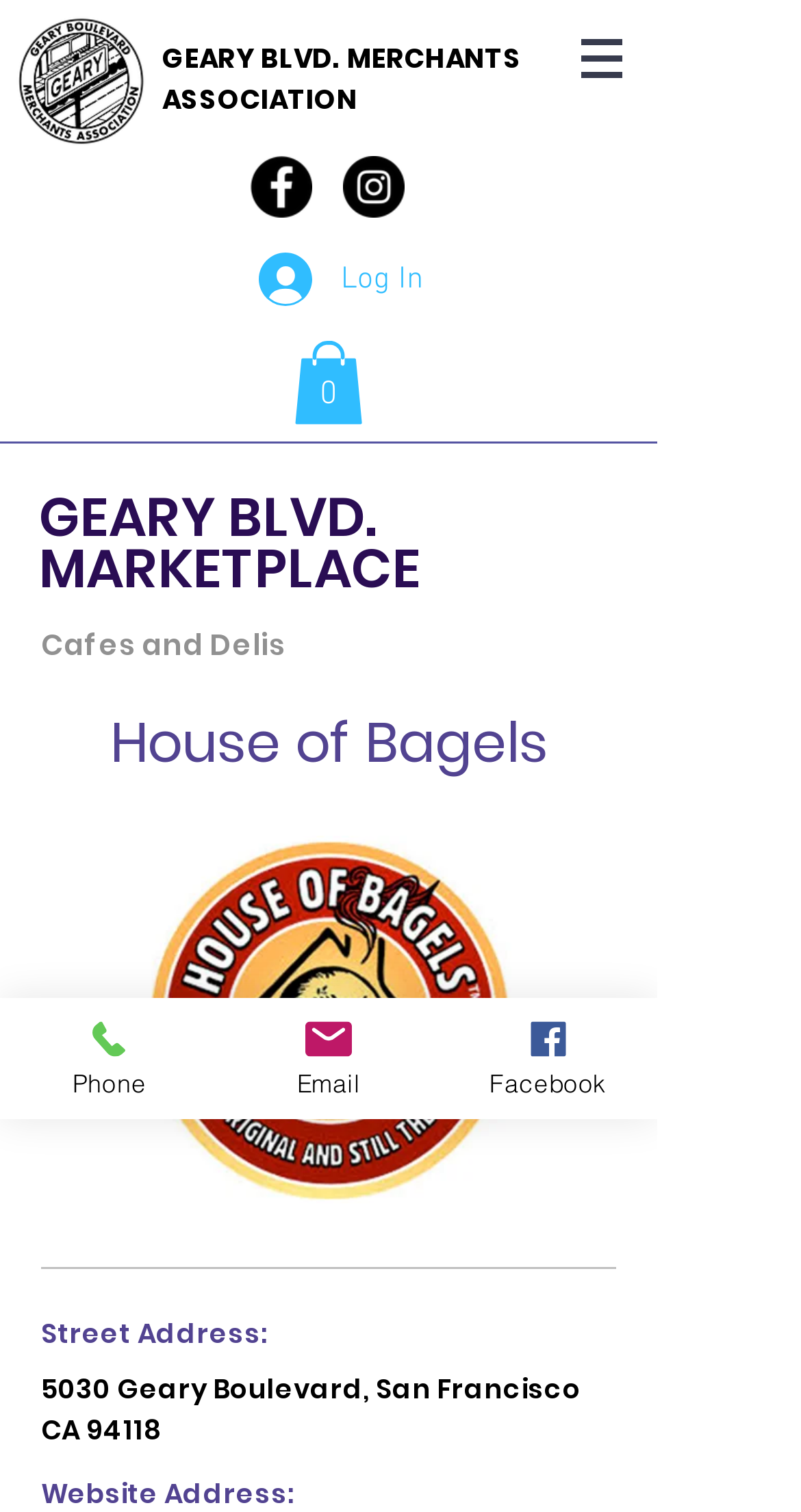How many social media links are there? Refer to the image and provide a one-word or short phrase answer.

2